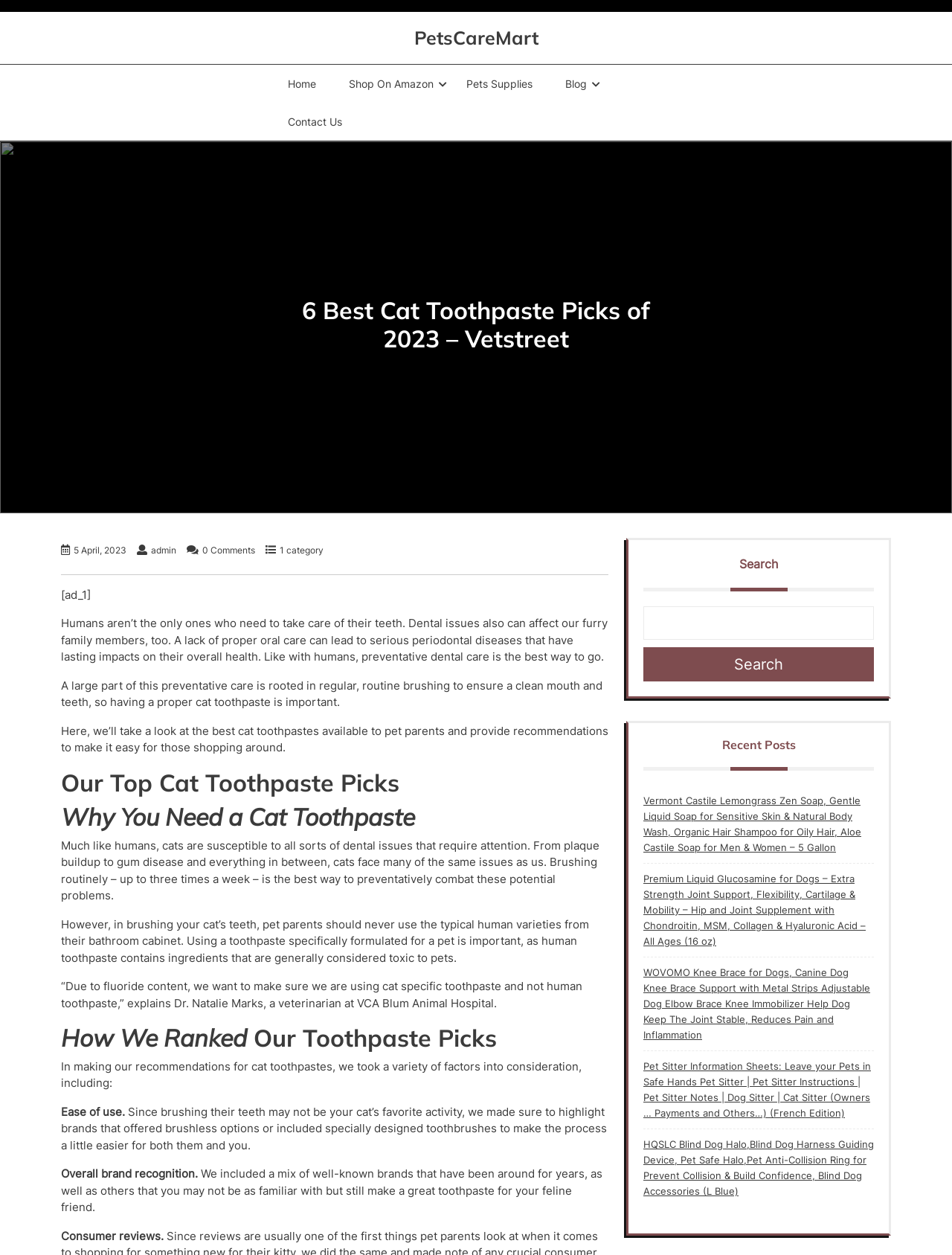What is a key consideration when choosing a cat toothpaste?
Based on the screenshot, provide your answer in one word or phrase.

Fluoride content